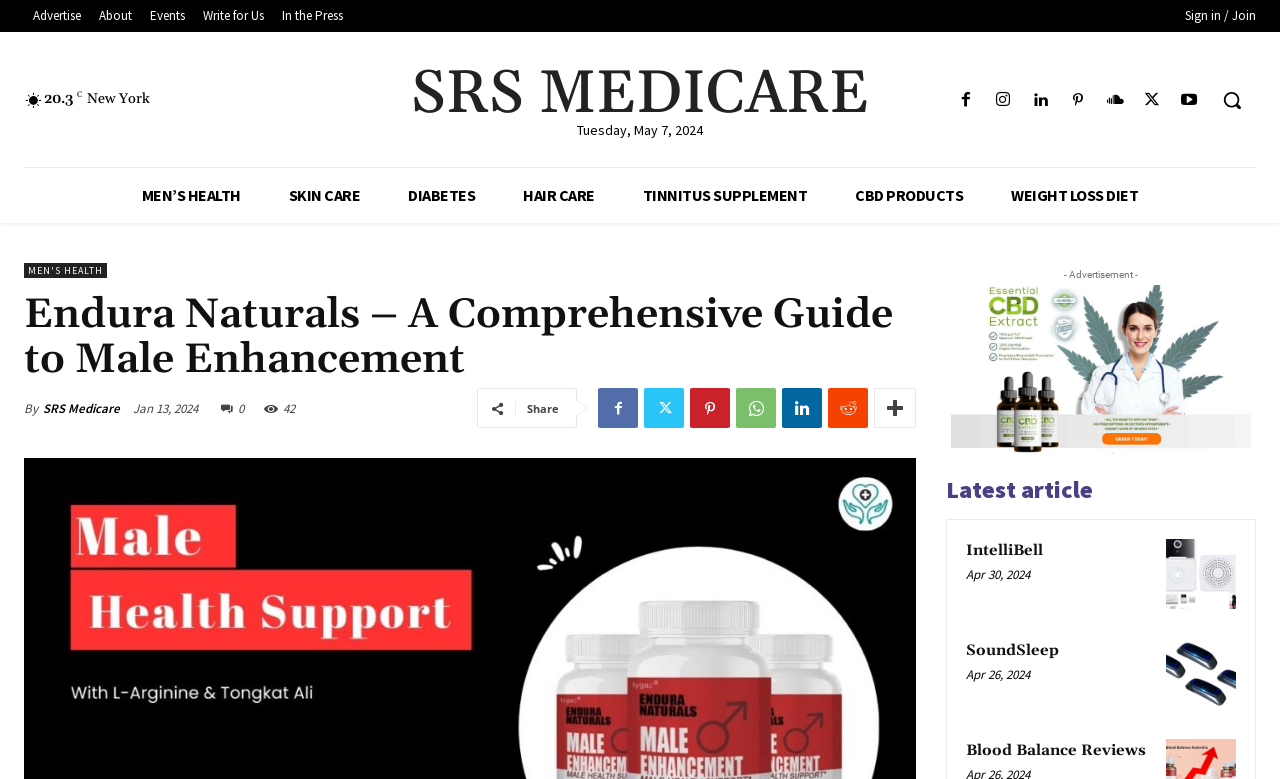Locate the heading on the webpage and return its text.

Endura Naturals – A Comprehensive Guide to Male Enhancement